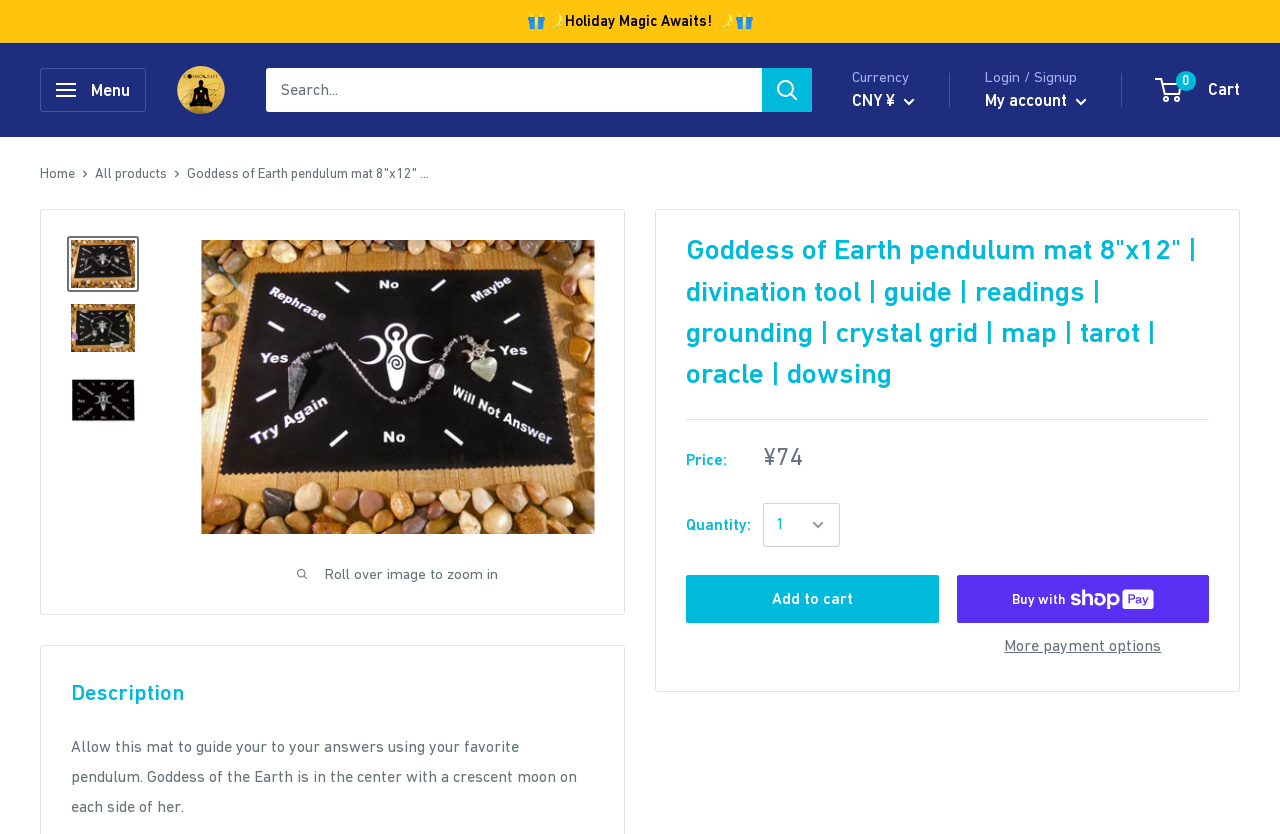Identify the coordinates of the bounding box for the element that must be clicked to accomplish the instruction: "Select currency".

[0.666, 0.102, 0.715, 0.14]